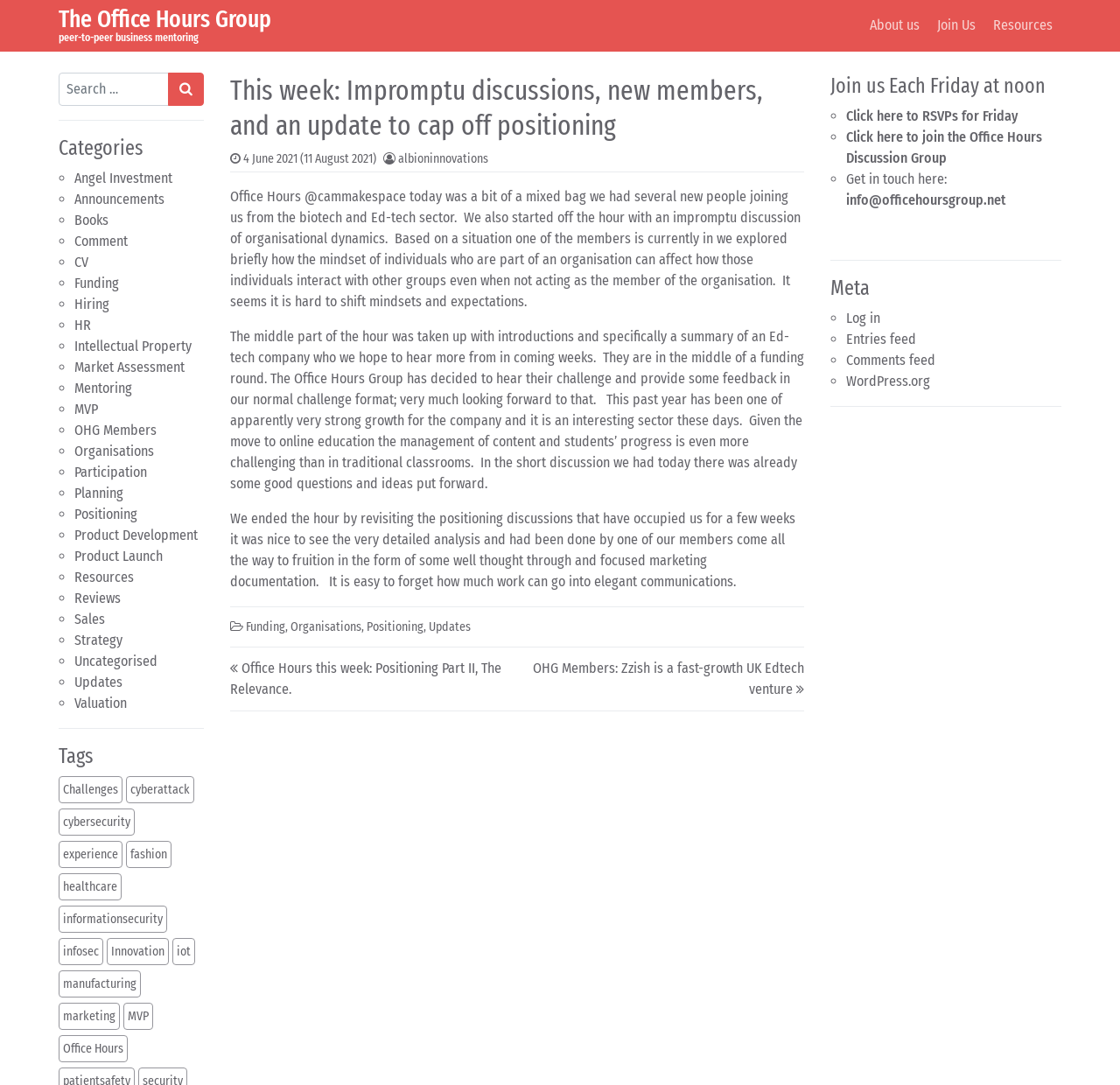Based on the provided description, "Skip to content", find the bounding box of the corresponding UI element in the screenshot.

[0.011, 0.011, 0.031, 0.026]